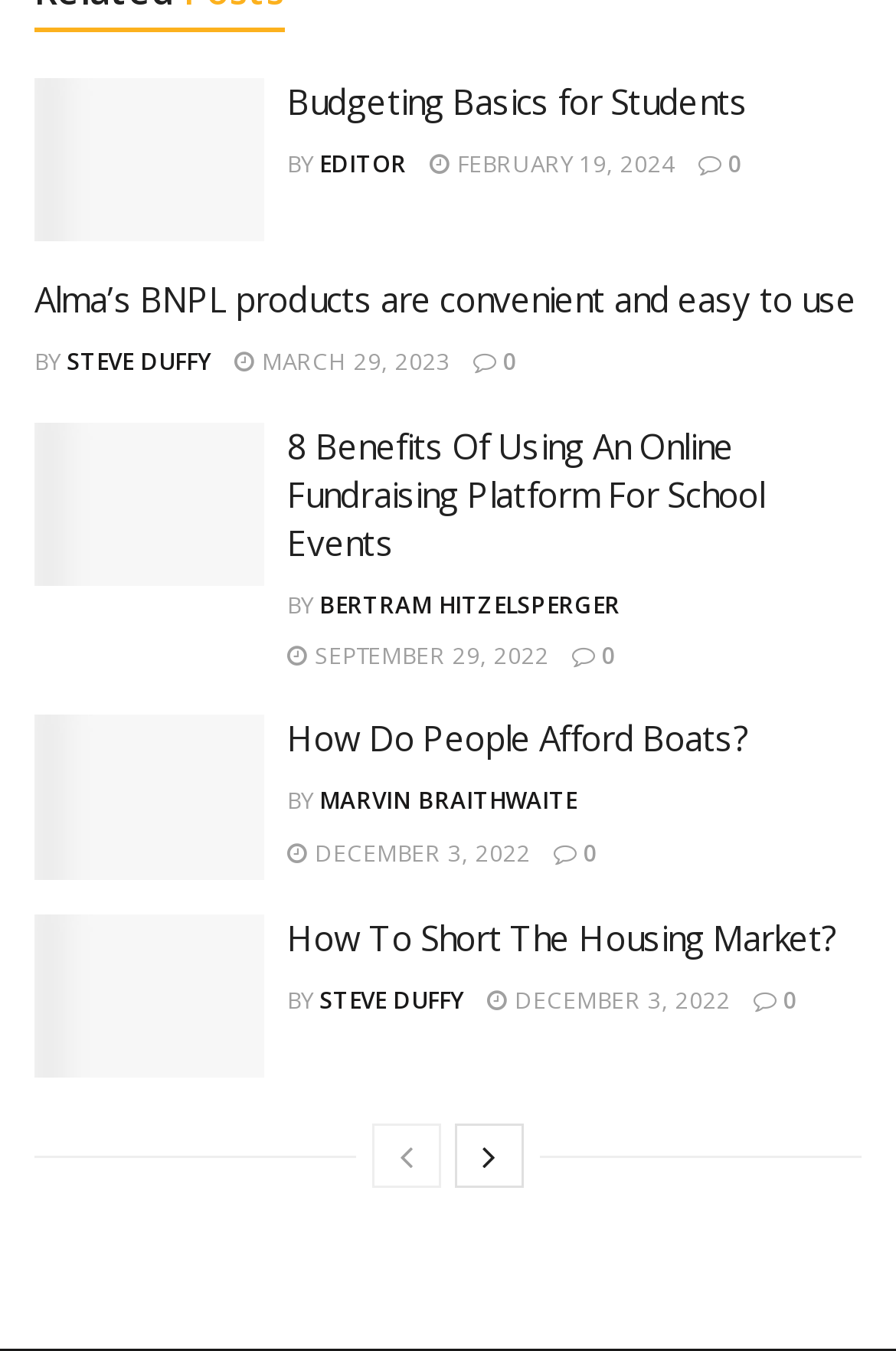Please answer the following query using a single word or phrase: 
How many articles are on this webpage?

5